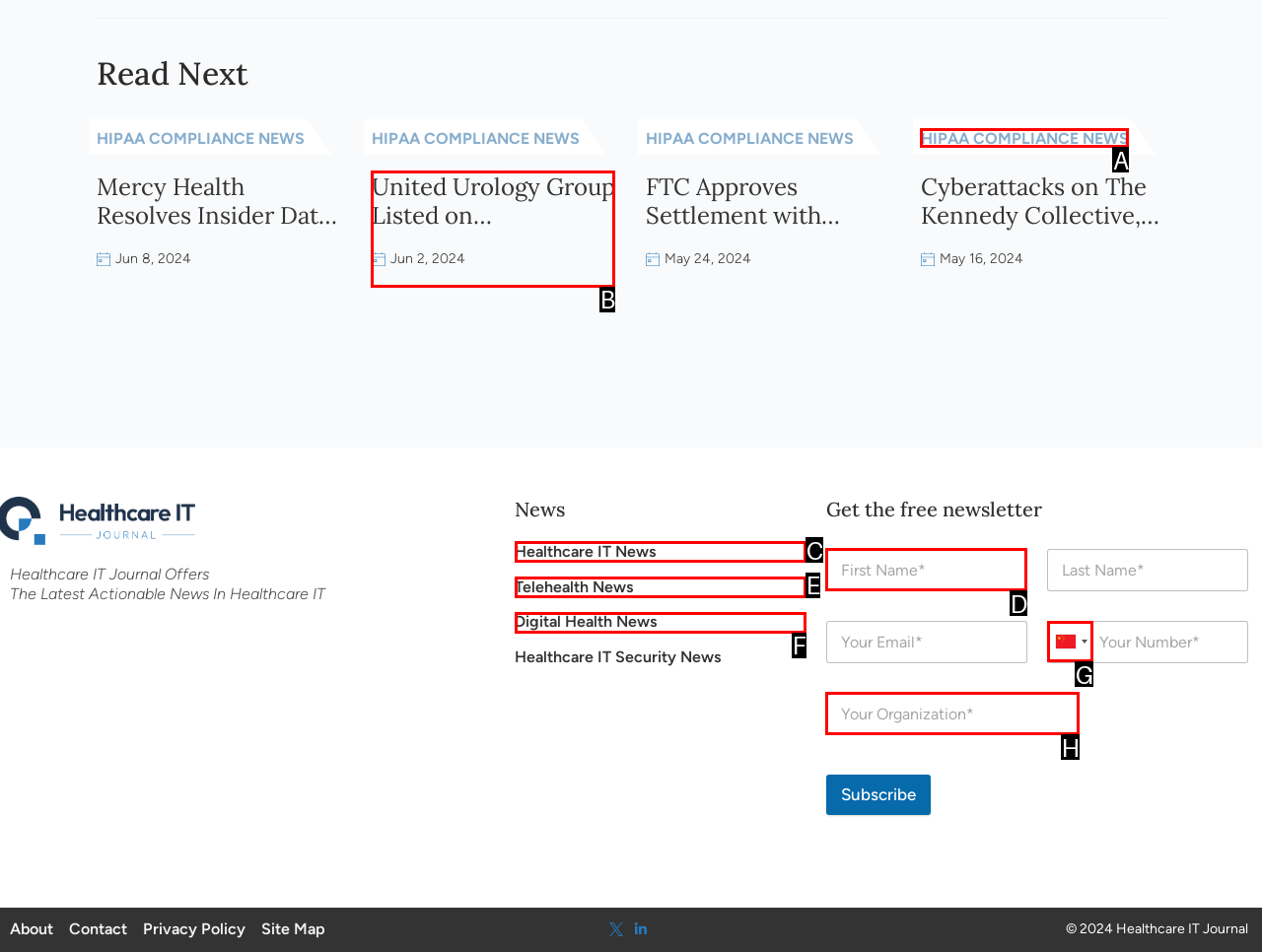For the task "Enter your first name", which option's letter should you click? Answer with the letter only.

D